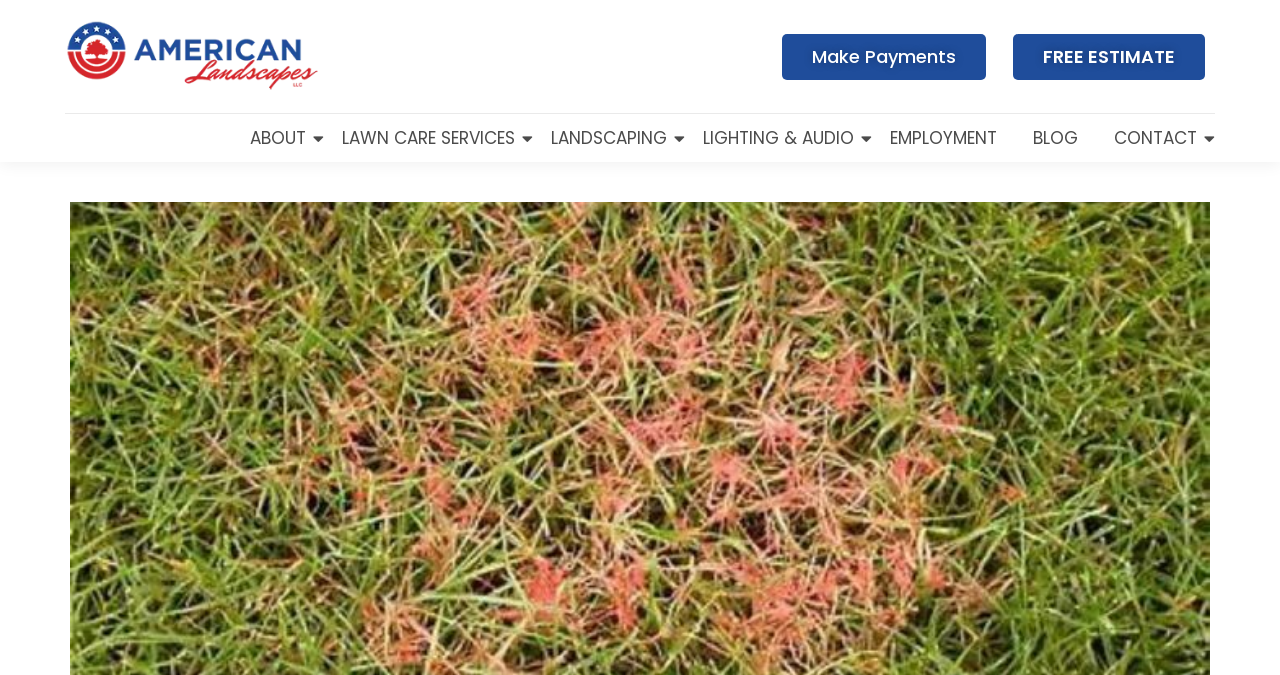How many columns are there in the navigation menu?
Using the details from the image, give an elaborate explanation to answer the question.

The navigation menu is a single column of links located at the top of the webpage. The links are stacked vertically, and there are no submenus or dropdowns.